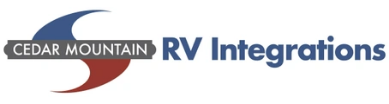Thoroughly describe the content and context of the image.

The image features a logo for "Cedar Mountain RV Integrations." The design includes a dynamic blue and red swirl that evokes a sense of movement, symbolizing the freedom and adventure associated with recreational vehicle (RV) travel. The words "CEDAR MOUNTAIN" are prominently displayed in bold, elegant lettering, establishing a strong brand identity. Below it, "RV Integrations" is presented in a modern, streamlined font, emphasizing the company's focus on integrating advanced solutions for RV enthusiasts. This logo visually represents a blend of outdoor exploration and technical innovation, appealing to those in the RV community.